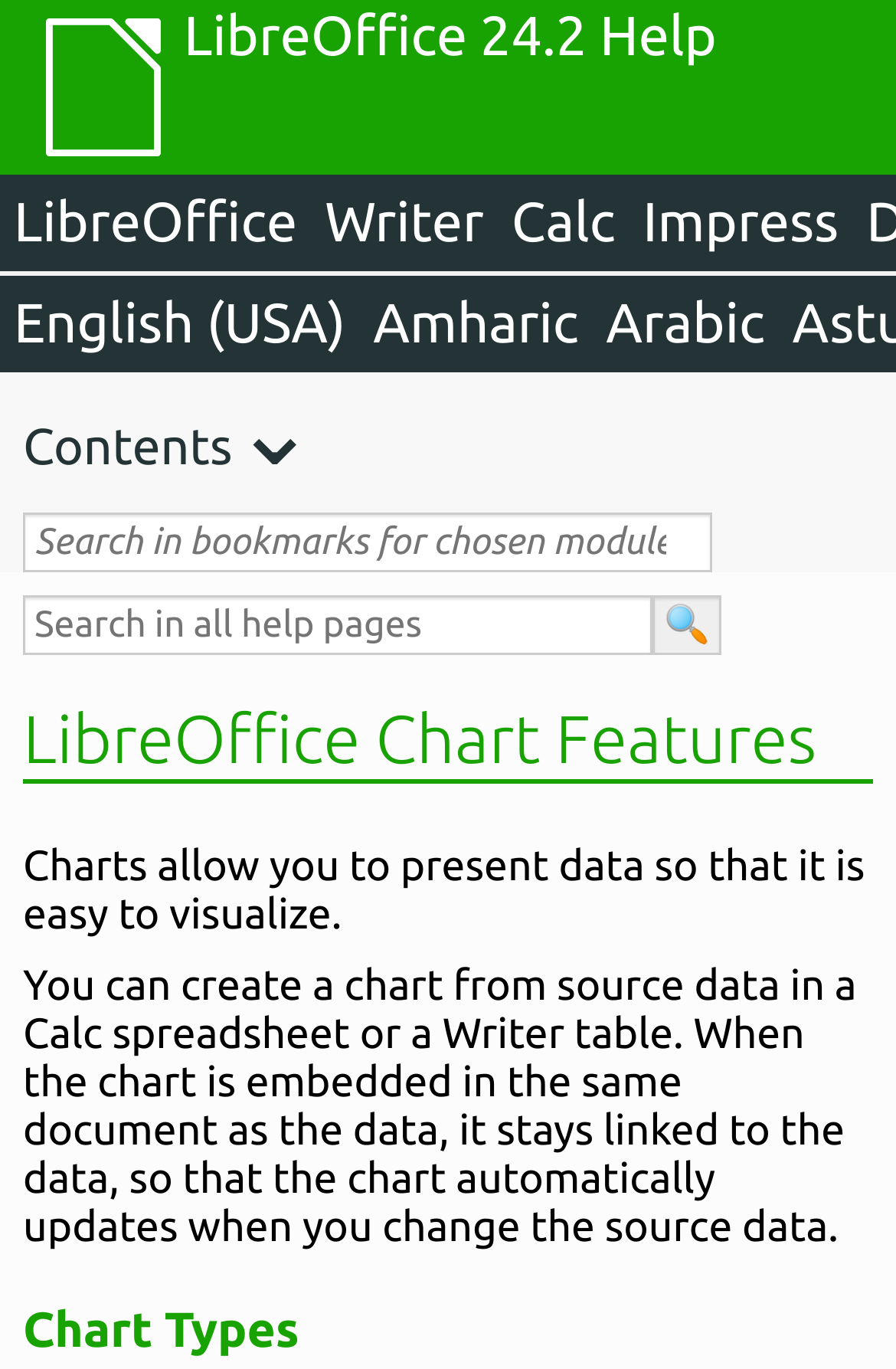Please extract the title of the webpage.

LibreOffice Chart Features